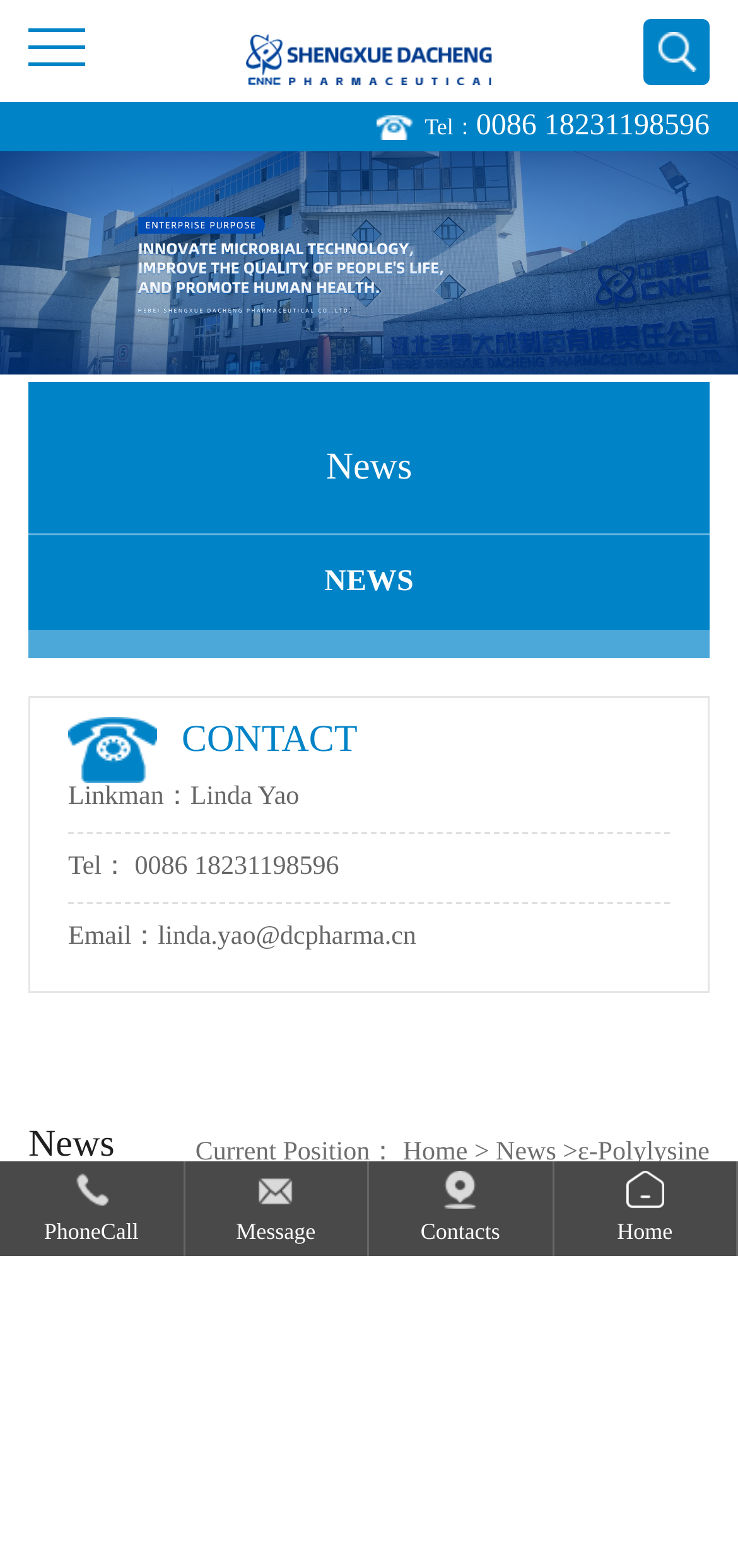What is the company name?
Please use the visual content to give a single word or phrase answer.

Hebei Shengxue Dacheng Pharmaceutical Co.,